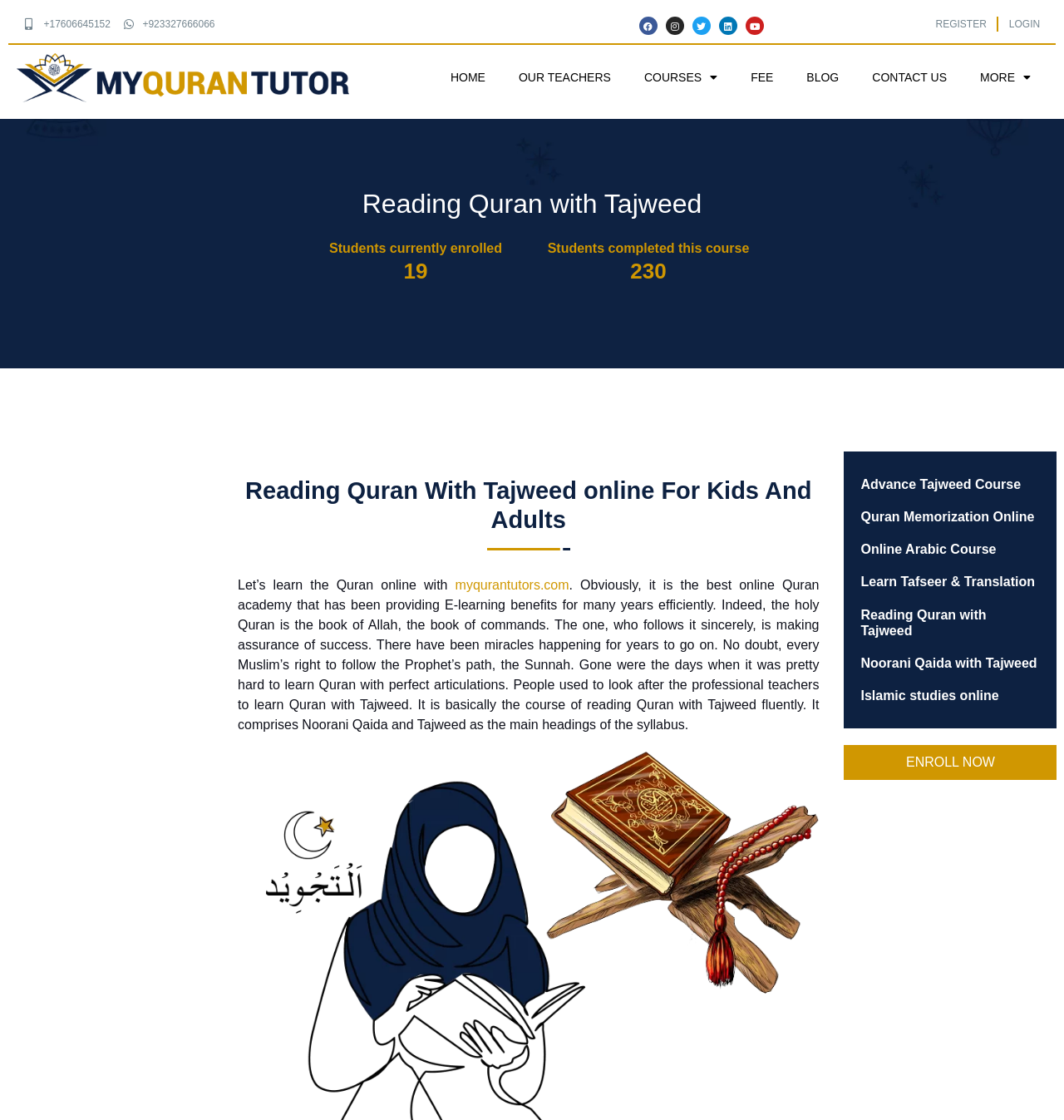What is the name of the online Quran academy?
Answer the question with a thorough and detailed explanation.

The name of the online Quran academy is mentioned in the paragraph below the heading 'Reading Quran With Tajweed online For Kids And Adults'.